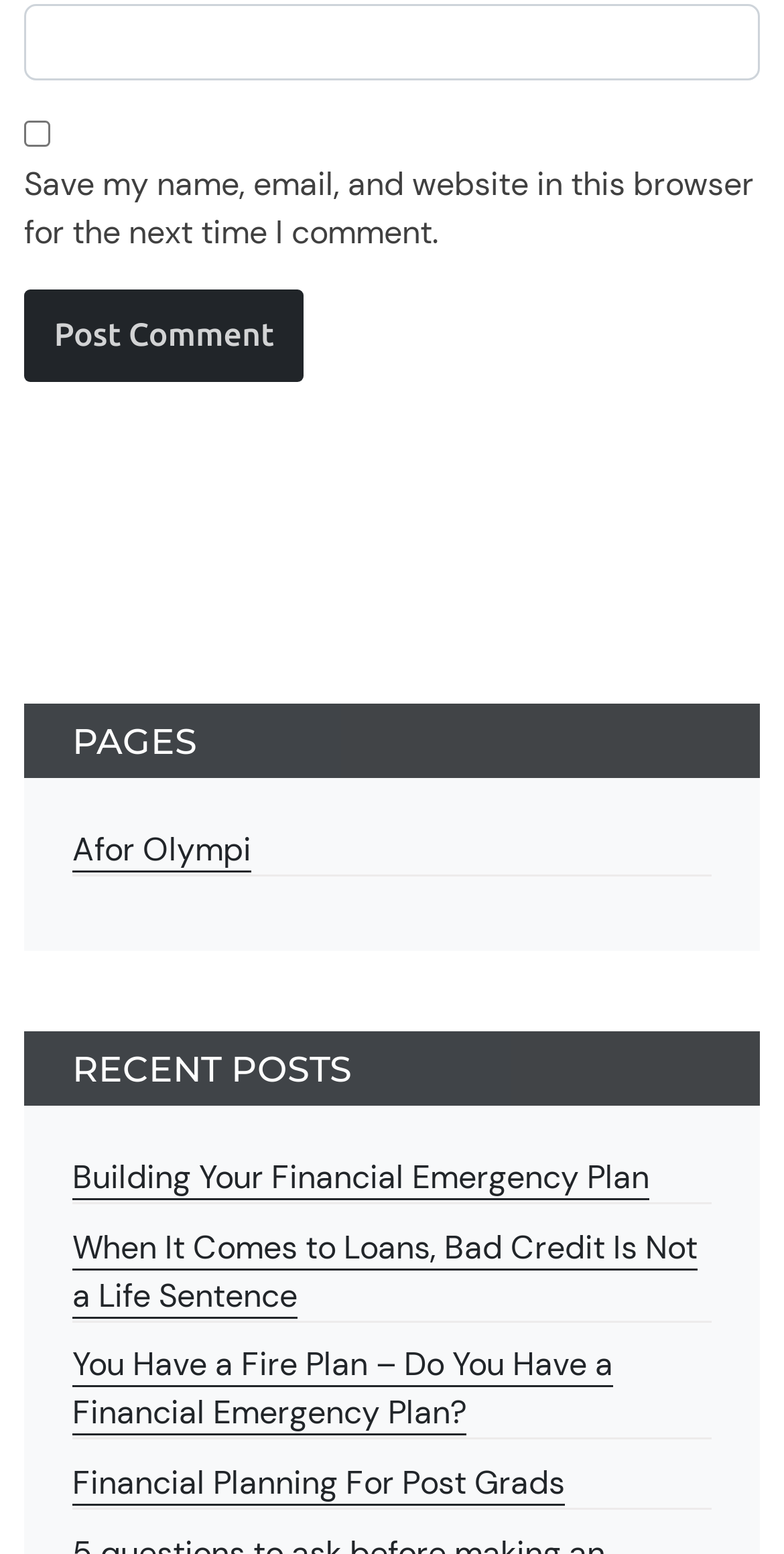Provide the bounding box coordinates for the area that should be clicked to complete the instruction: "Check save my information".

[0.031, 0.078, 0.064, 0.095]